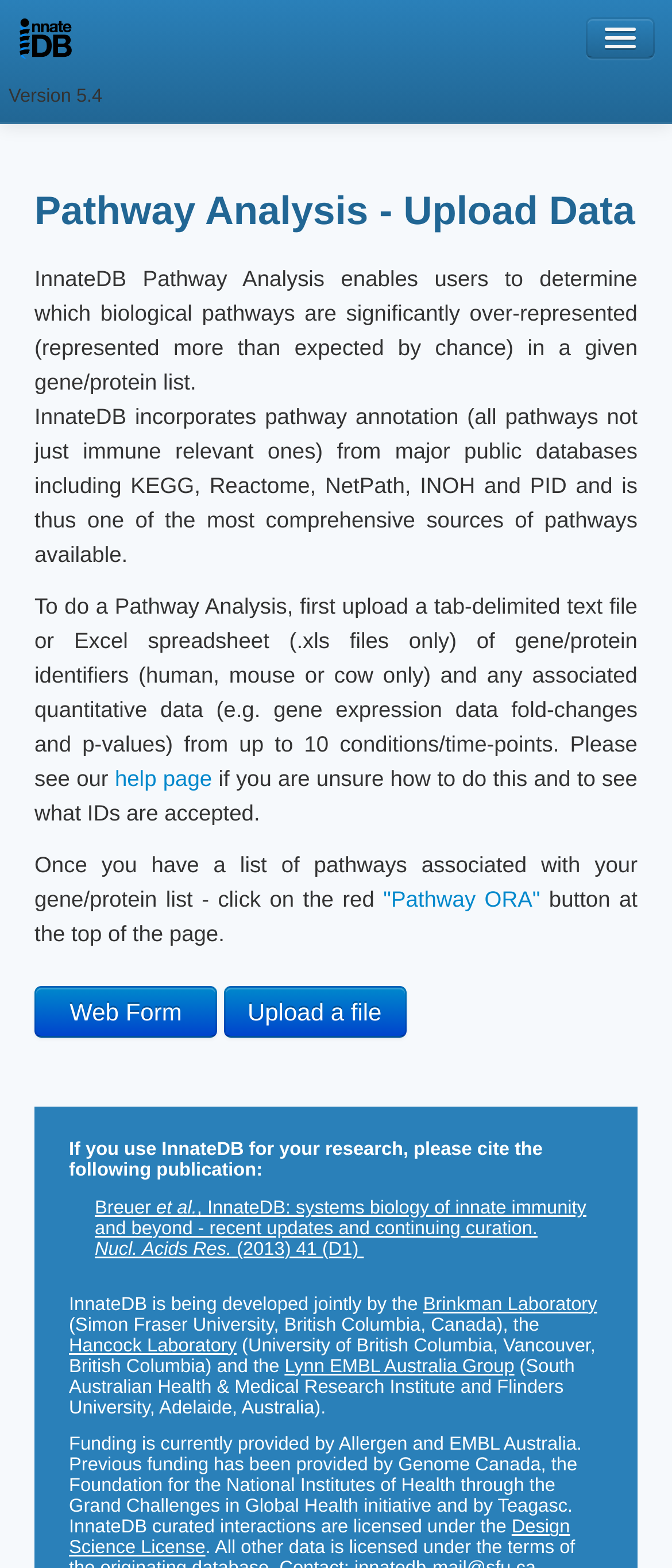Bounding box coordinates are specified in the format (top-left x, top-left y, bottom-right x, bottom-right y). All values are floating point numbers bounded between 0 and 1. Please provide the bounding box coordinate of the region this sentence describes: Other Resources

[0.013, 0.269, 0.987, 0.311]